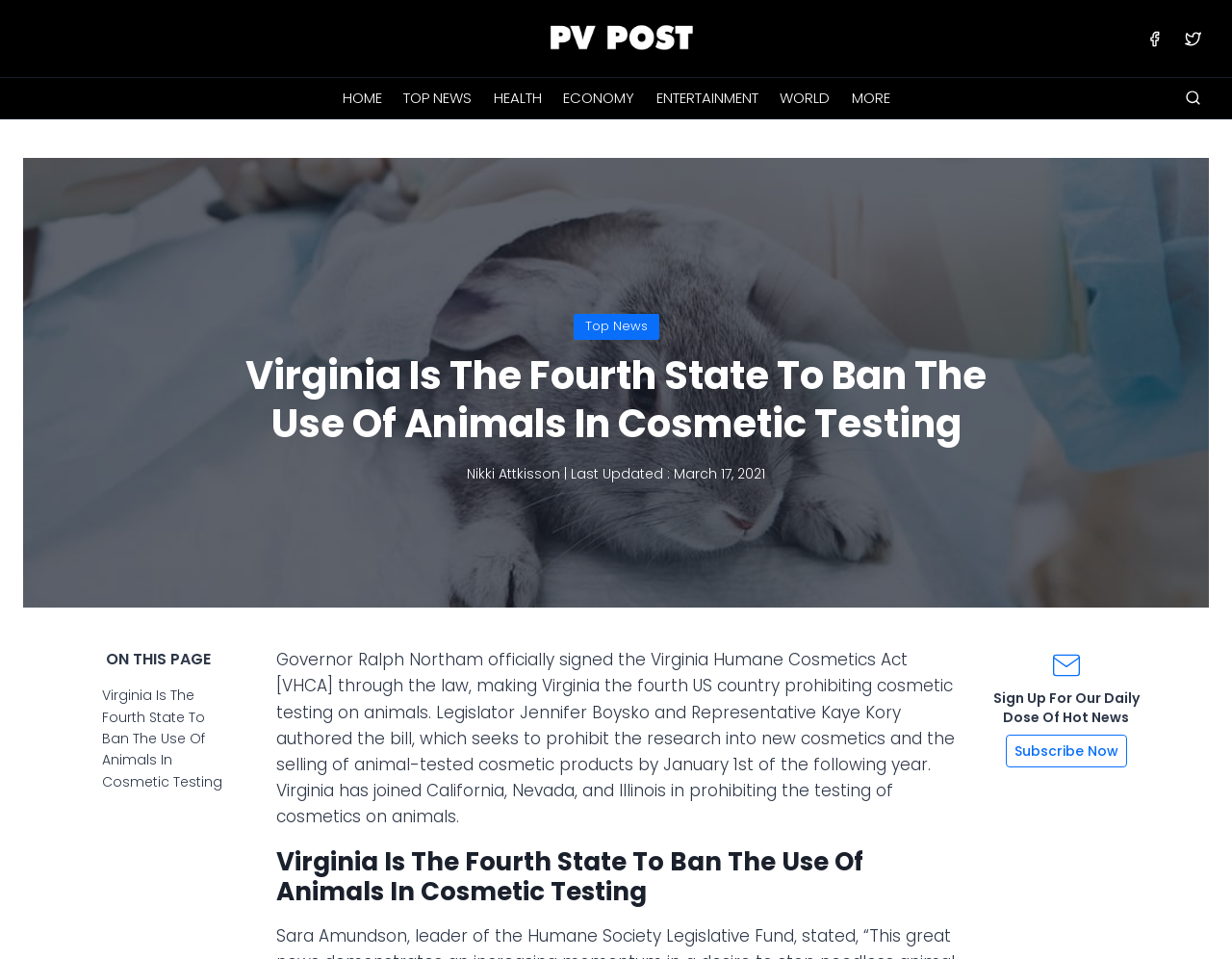Identify the bounding box coordinates for the UI element that matches this description: "Top News".

[0.319, 0.081, 0.392, 0.123]